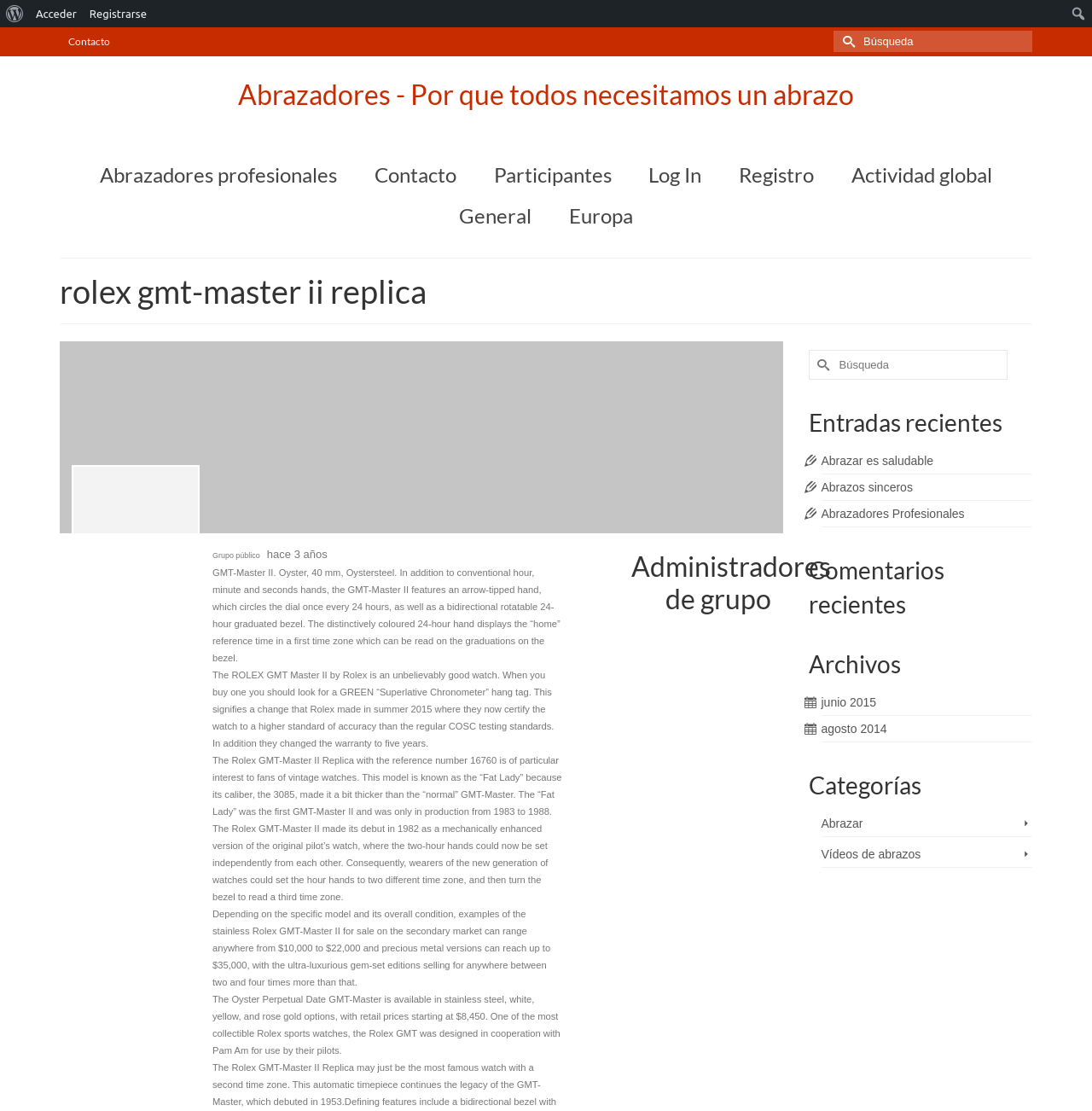Determine the bounding box coordinates of the area to click in order to meet this instruction: "View Abrazadores profesionales".

[0.076, 0.139, 0.324, 0.176]